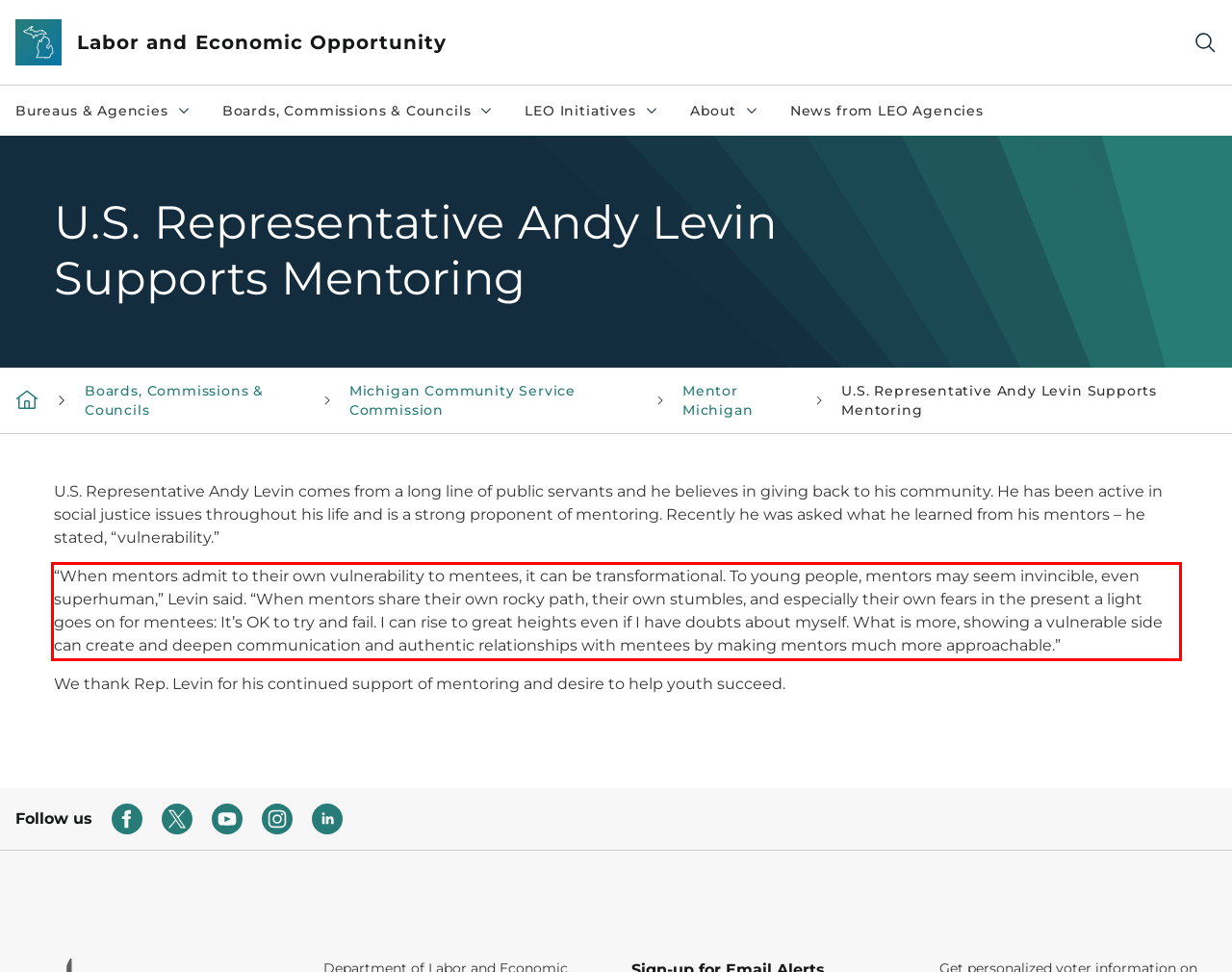You have a screenshot of a webpage with a red bounding box. Identify and extract the text content located inside the red bounding box.

“When mentors admit to their own vulnerability to mentees, it can be transformational. To young people, mentors may seem invincible, even superhuman,” Levin said. “When mentors share their own rocky path, their own stumbles, and especially their own fears in the present a light goes on for mentees: It’s OK to try and fail. I can rise to great heights even if I have doubts about myself. What is more, showing a vulnerable side can create and deepen communication and authentic relationships with mentees by making mentors much more approachable.”